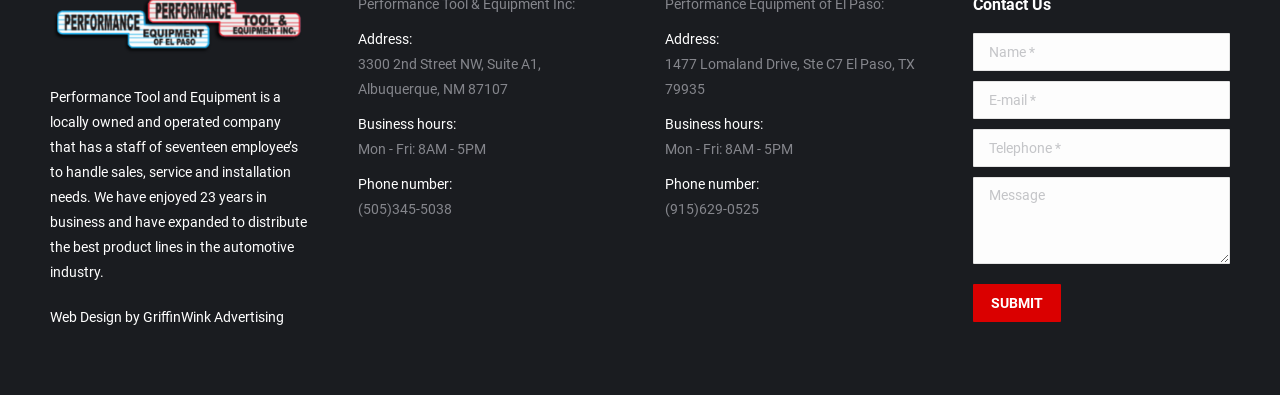By analyzing the image, answer the following question with a detailed response: What is the phone number of the El Paso location?

The phone number of the El Paso location is listed under the 'Phone number:' section, which provides the contact information for the location.